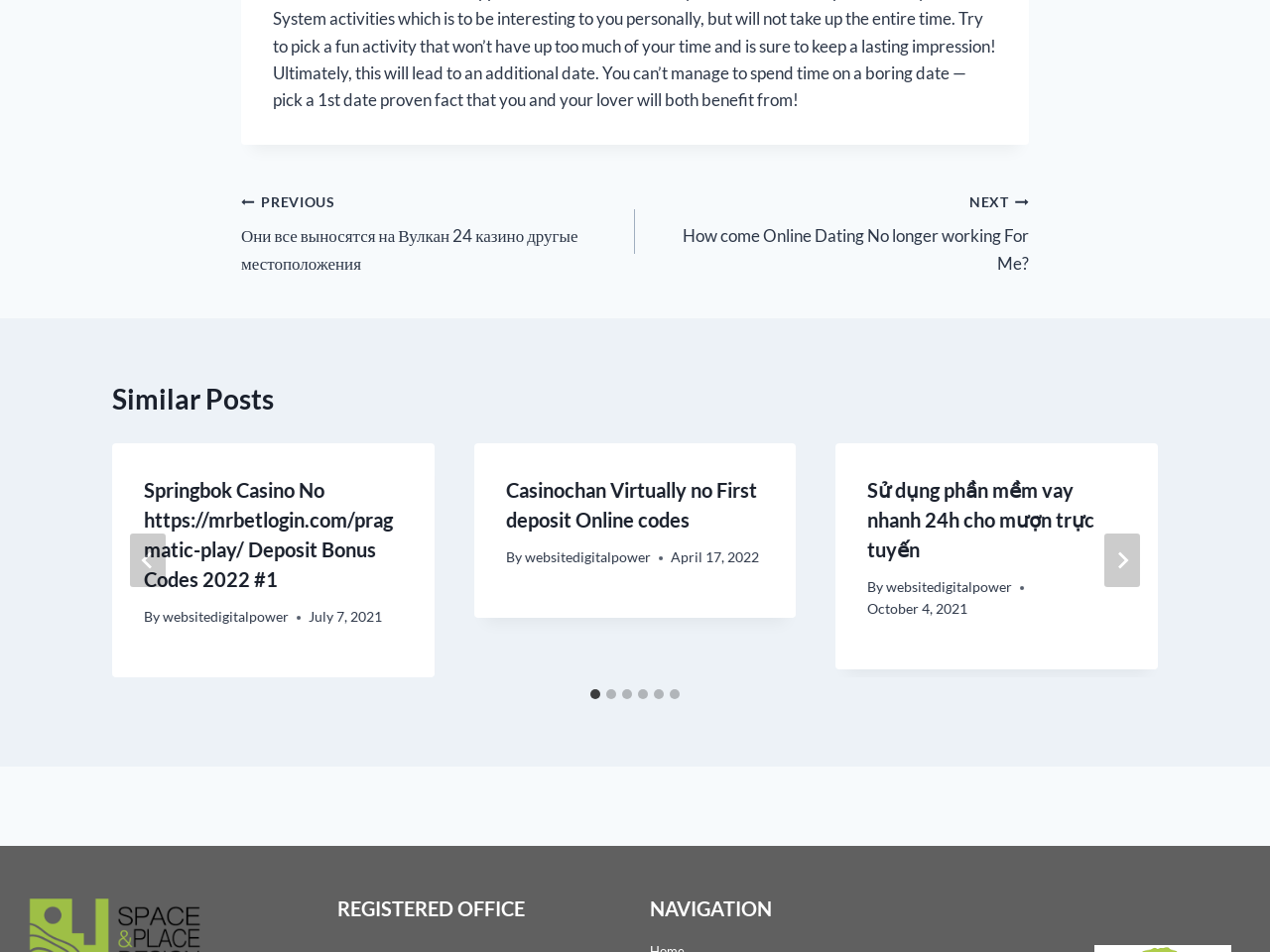Calculate the bounding box coordinates for the UI element based on the following description: "aria-label="Go to last slide"". Ensure the coordinates are four float numbers between 0 and 1, i.e., [left, top, right, bottom].

[0.102, 0.56, 0.13, 0.617]